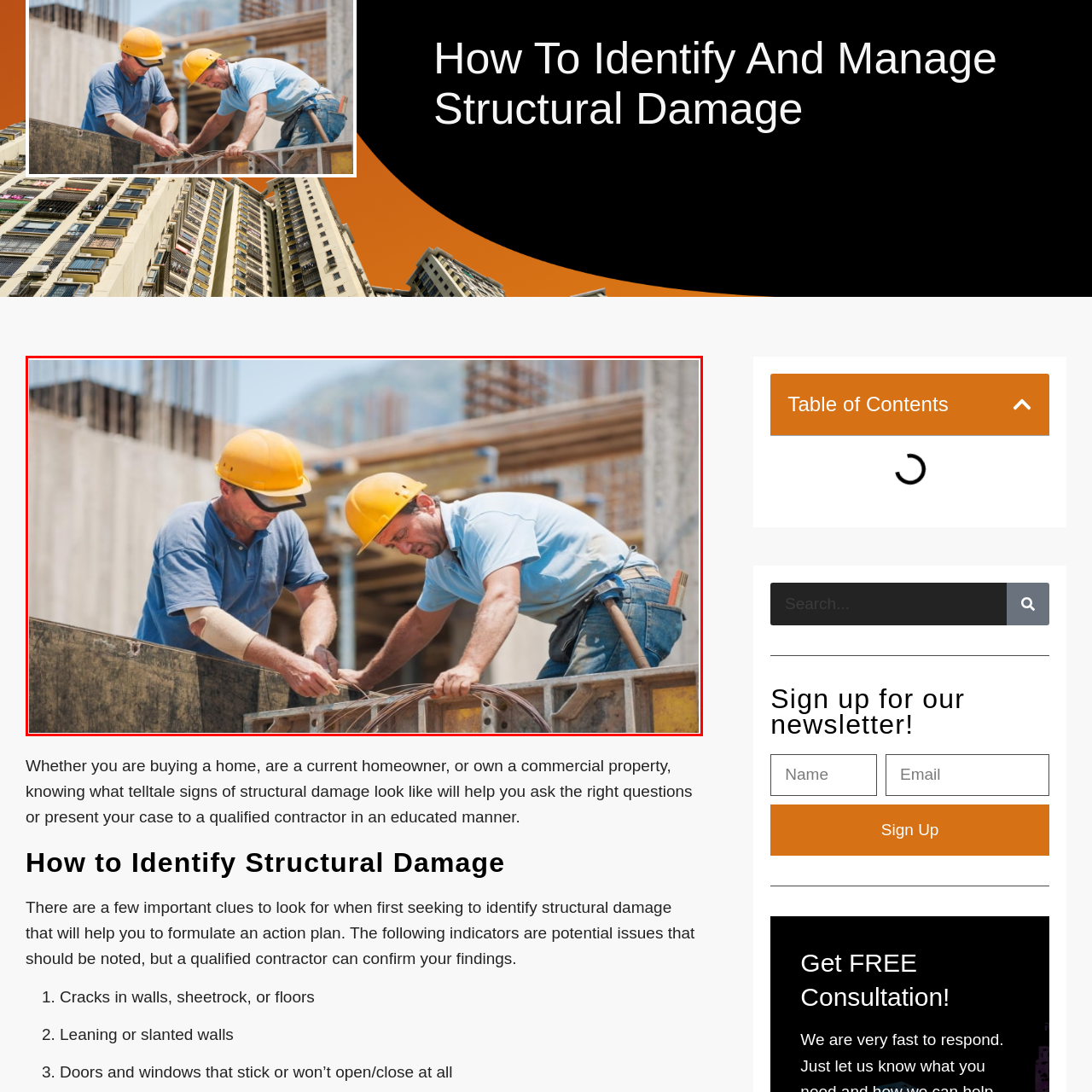Elaborate on the image enclosed by the red box with a detailed description.

The image depicts two construction workers collaborating on a building site, engaged in a hands-on task that likely involves the installation of structural elements. Both men are equipped with hard hats for safety, indicative of the construction environment. The worker on the left is wearing a blue shirt and appears to be handling construction materials, while the man on the right, dressed in a light blue shirt, is closely inspecting or manipulating the materials they are working on. 

The background features unfinished building structures, with exposed framing and materials typical of a construction site, emphasizing the context of structural work. This visual reflects the importance of teamwork and expert assessment when identifying and managing potential structural damage in construction projects, a critical aspect for anyone involved in property management or construction.